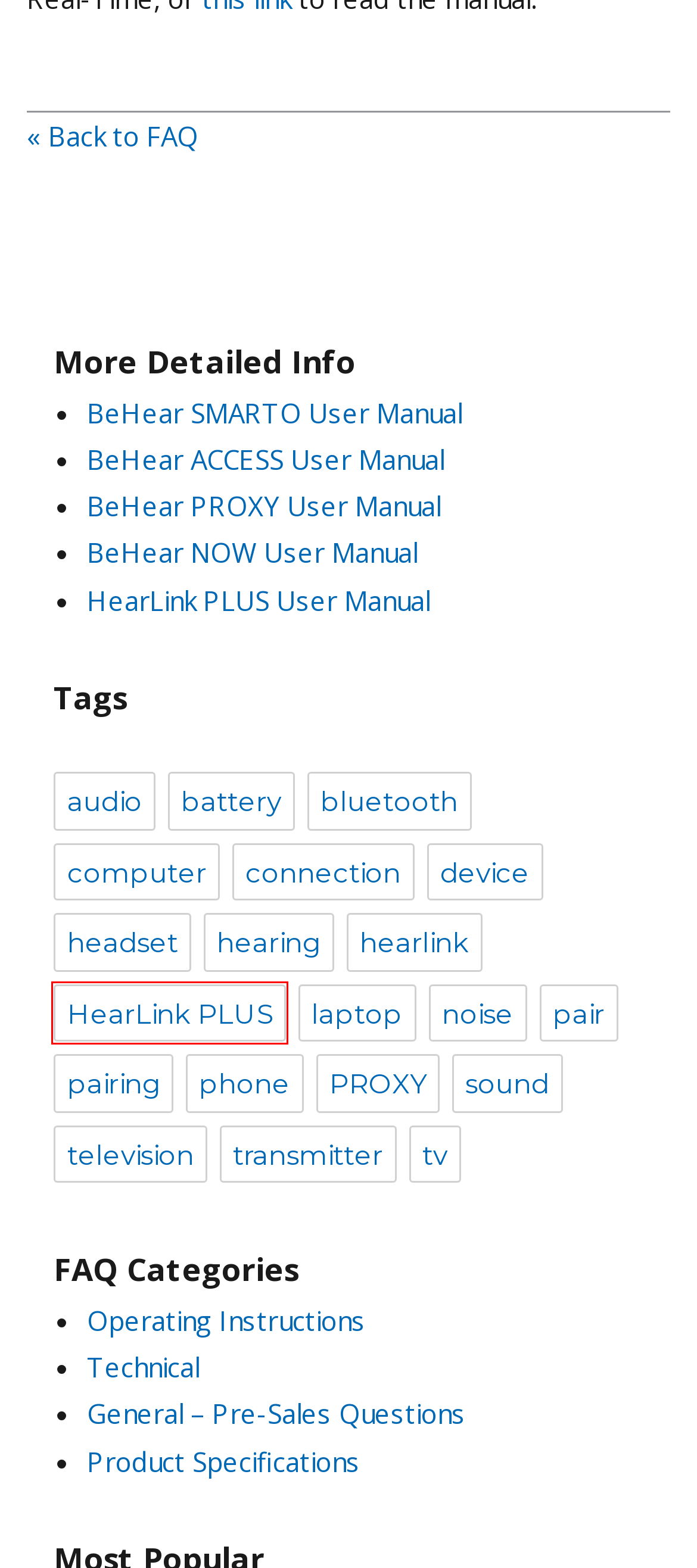You’re provided with a screenshot of a webpage that has a red bounding box around an element. Choose the best matching webpage description for the new page after clicking the element in the red box. The options are:
A. connection Archives » BeHear
B. device Archives » BeHear
C. Operating Instructions Archives » BeHear
D. transmitter Archives » BeHear
E. hearlink Archives » BeHear
F. tv Archives » BeHear
G. headset Archives » BeHear
H. HearLink PLUS Archives » BeHear

H